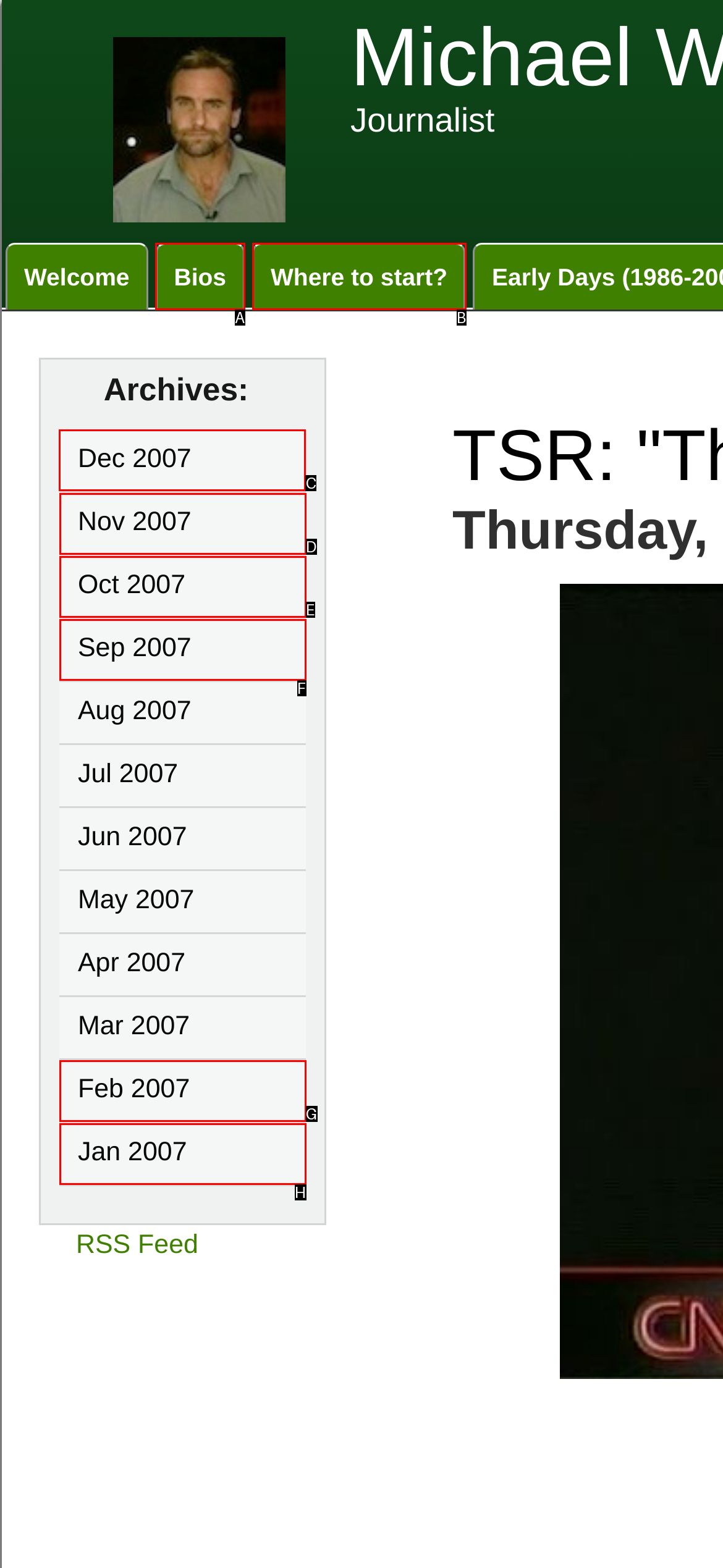Identify the HTML element you need to click to achieve the task: View archives for December 2007. Respond with the corresponding letter of the option.

C